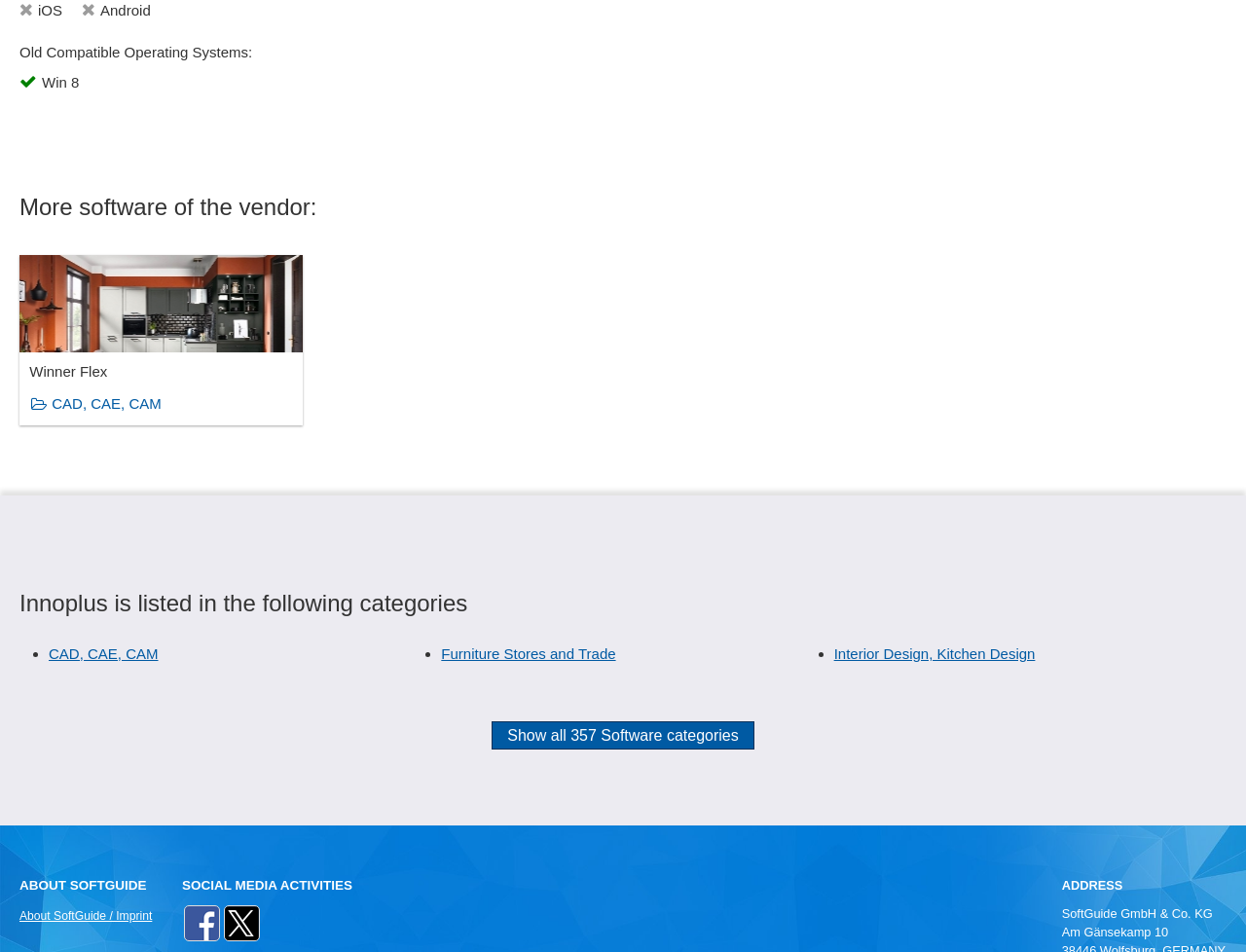For the following element description, predict the bounding box coordinates in the format (top-left x, top-left y, bottom-right x, bottom-right y). All values should be floating point numbers between 0 and 1. Description: CAD, CAE, CAM

[0.042, 0.415, 0.13, 0.432]